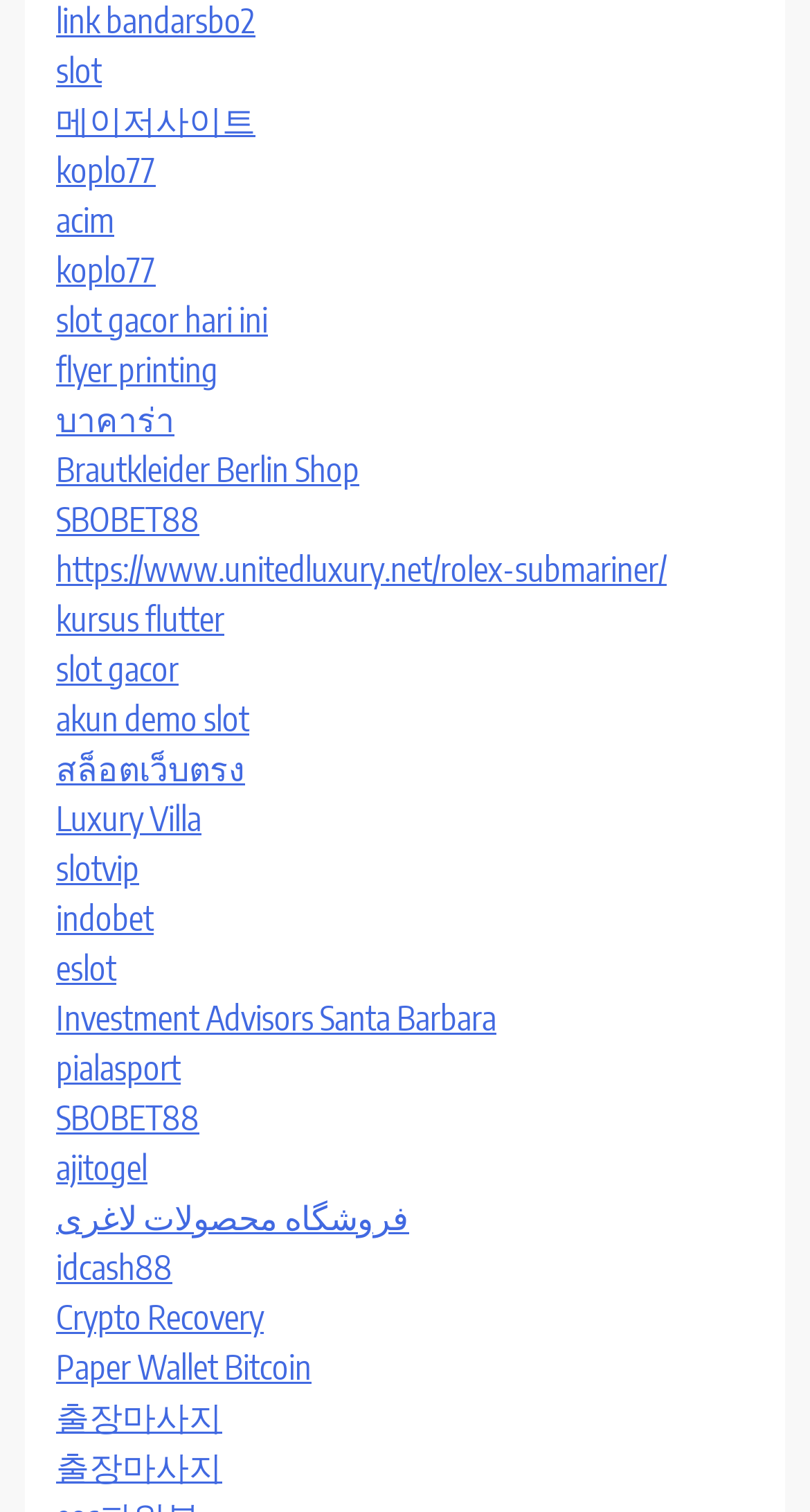Provide the bounding box coordinates for the UI element that is described as: "slot gacor hari ini".

[0.069, 0.198, 0.331, 0.226]